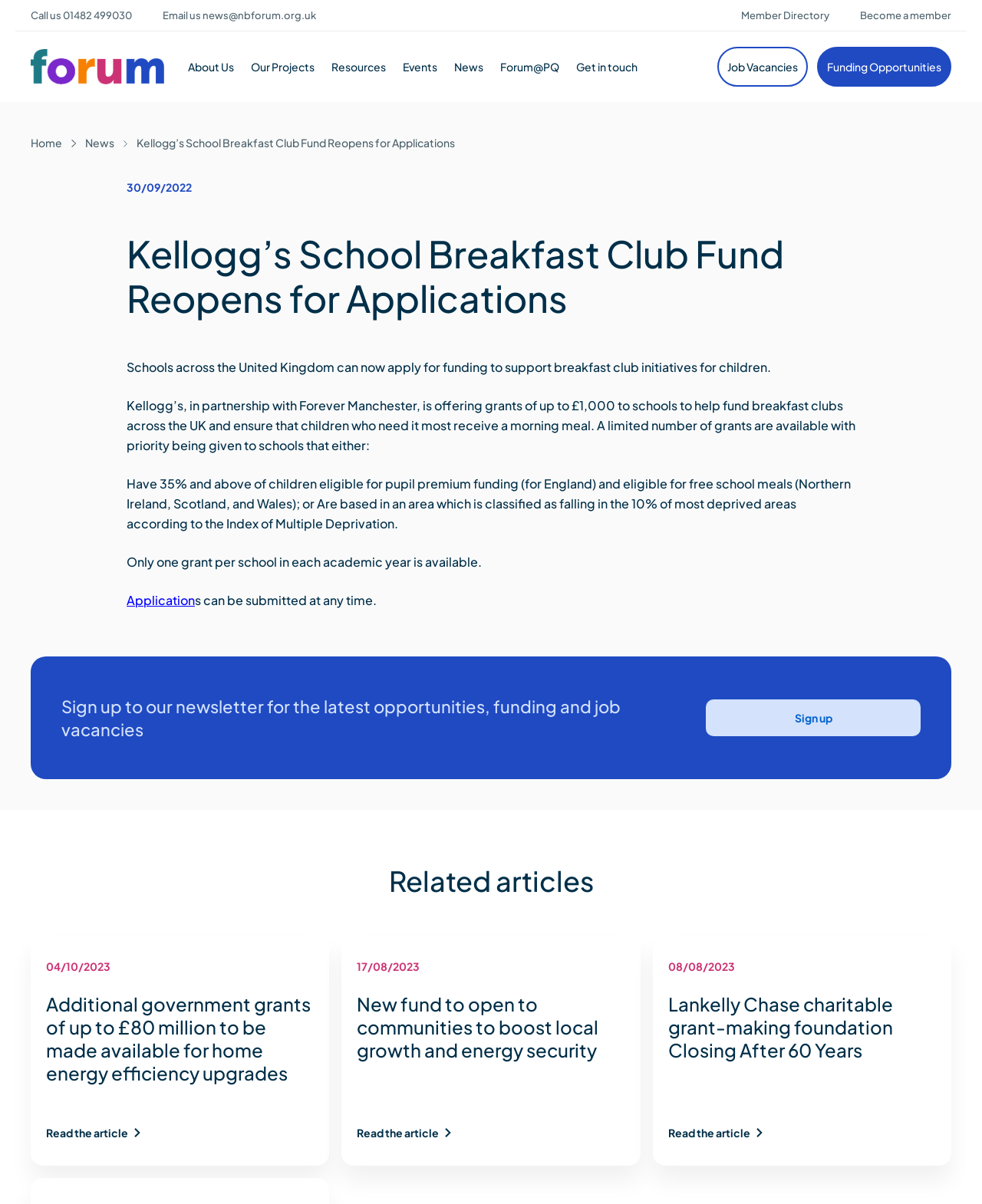Answer the following query concisely with a single word or phrase:
What is the purpose of the Kellogg’s School Breakfast Club Fund?

To support breakfast club initiatives for children